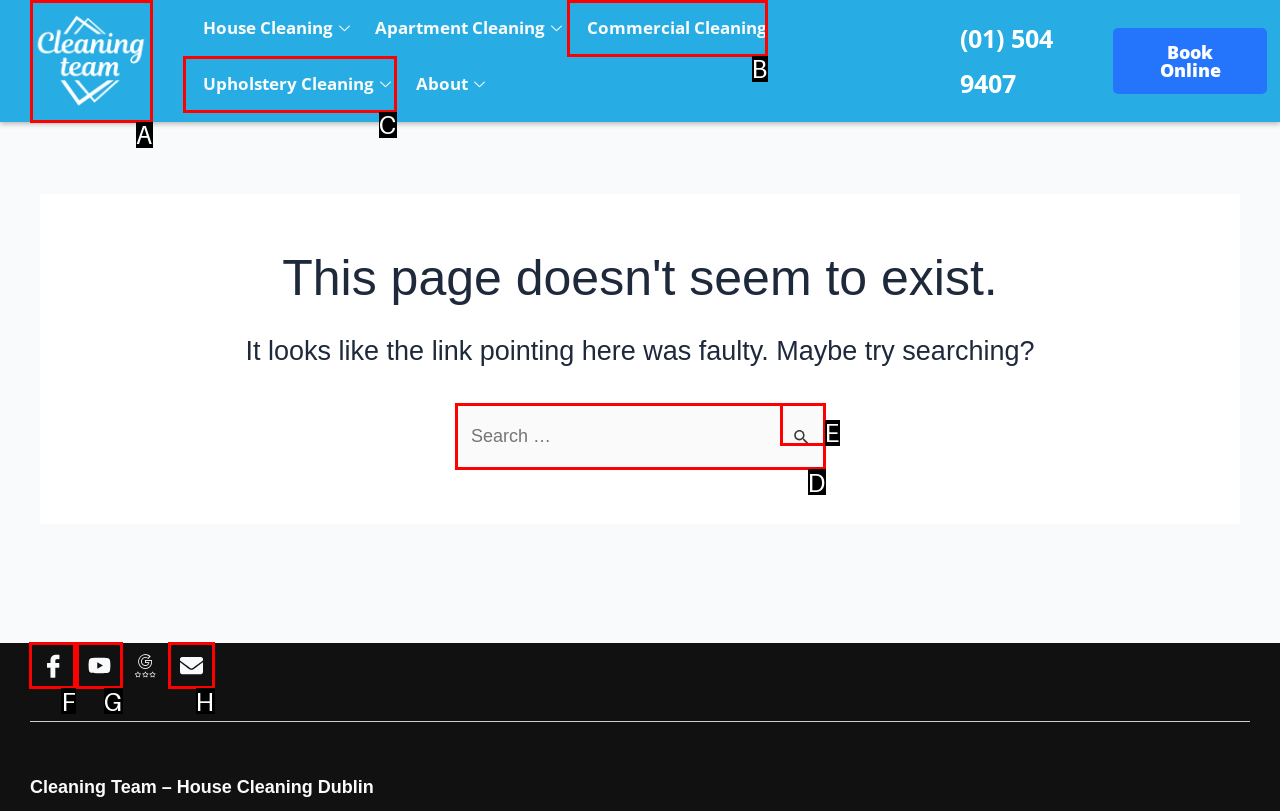Select the letter of the UI element that matches this task: Visit the Facebook page
Provide the answer as the letter of the correct choice.

F